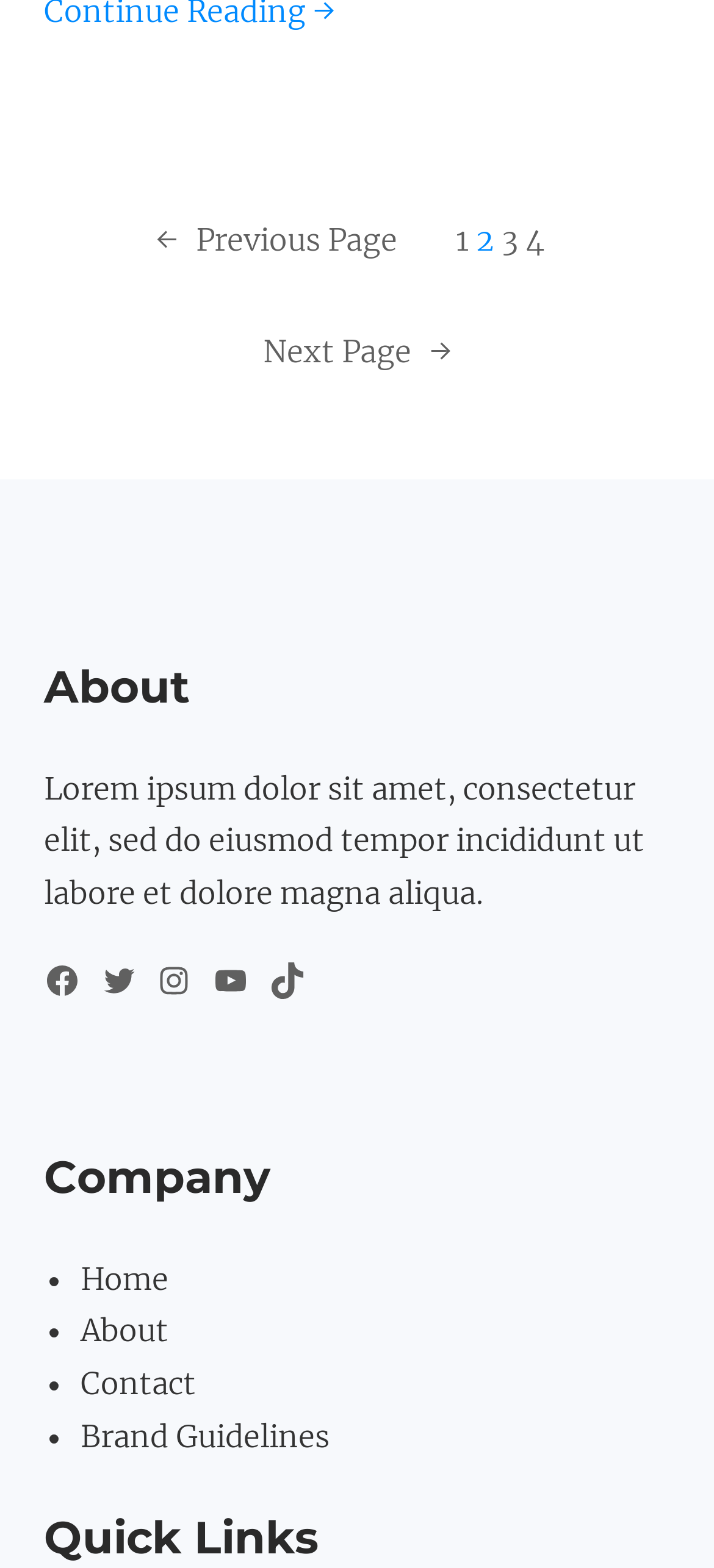Please find the bounding box coordinates of the section that needs to be clicked to achieve this instruction: "go to previous page".

[0.218, 0.136, 0.556, 0.17]